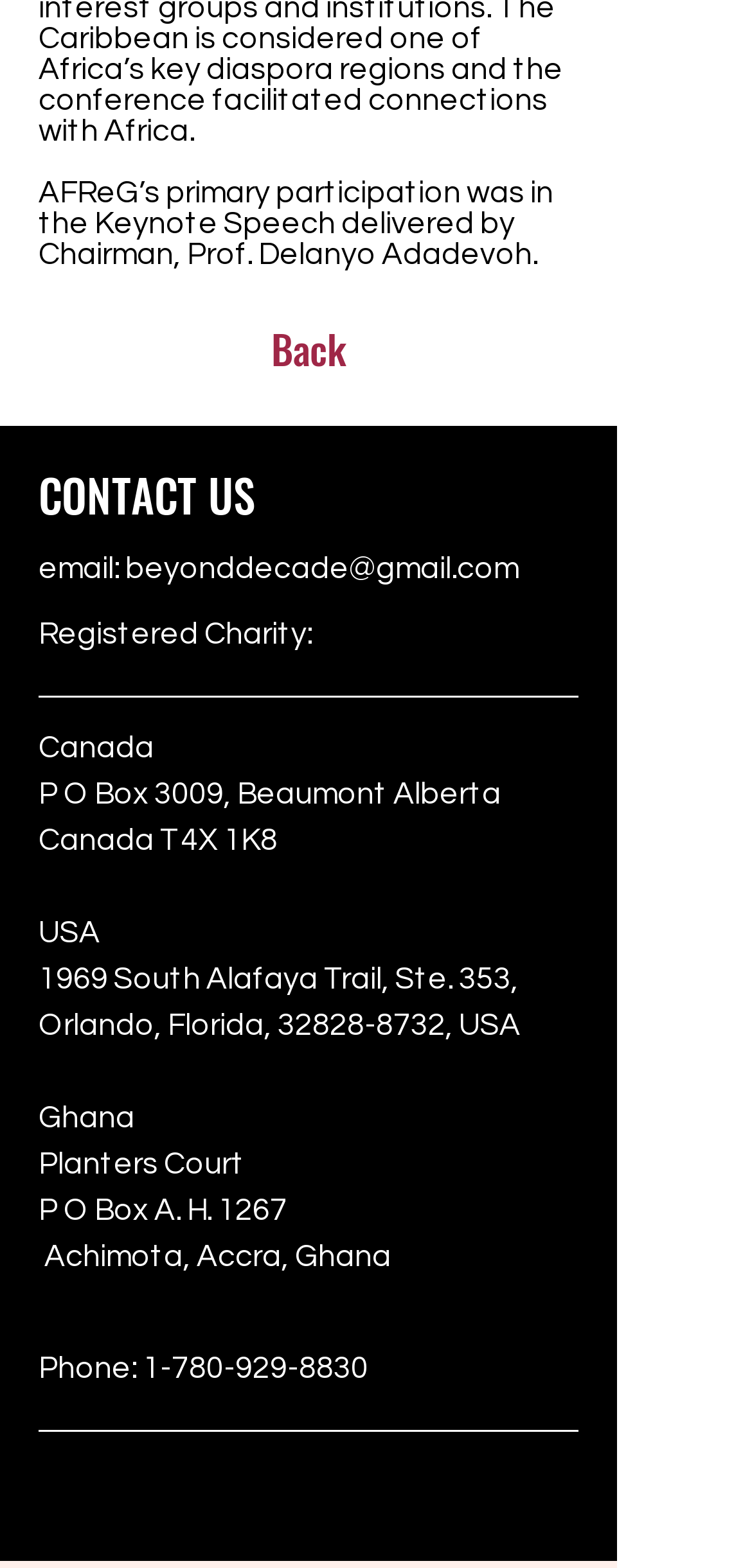Refer to the image and provide an in-depth answer to the question:
What is the primary participation of AFReG?

The primary participation of AFReG is mentioned in the first static text element, which states 'AFReG’s primary participation was in the Keynote Speech delivered by Chairman, Prof. Delanyo Adadevoh.'